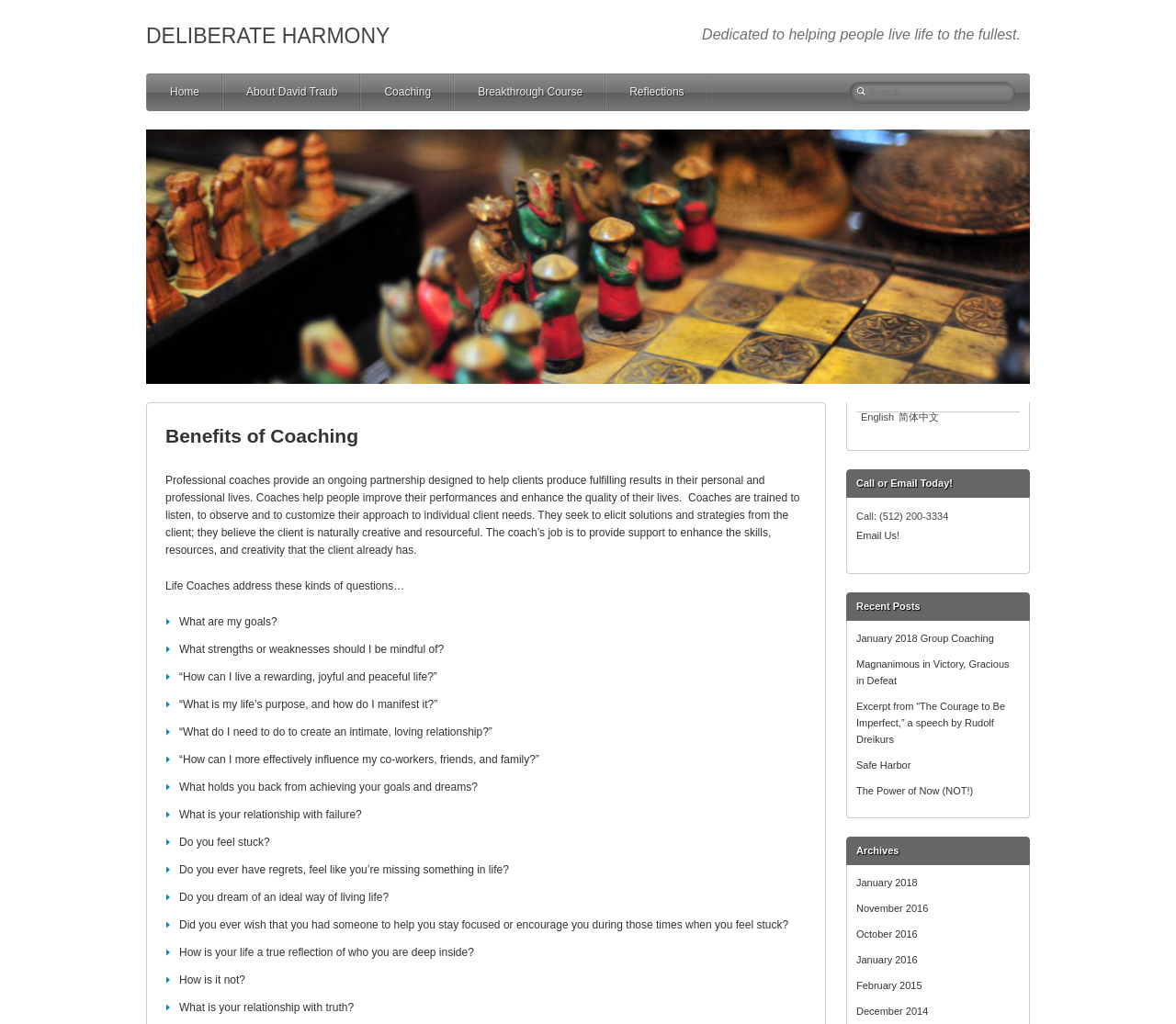Please determine the bounding box coordinates for the UI element described here. Use the format (top-left x, top-left y, bottom-right x, bottom-right y) with values bounded between 0 and 1: Deliberate Harmony

[0.124, 0.022, 0.332, 0.049]